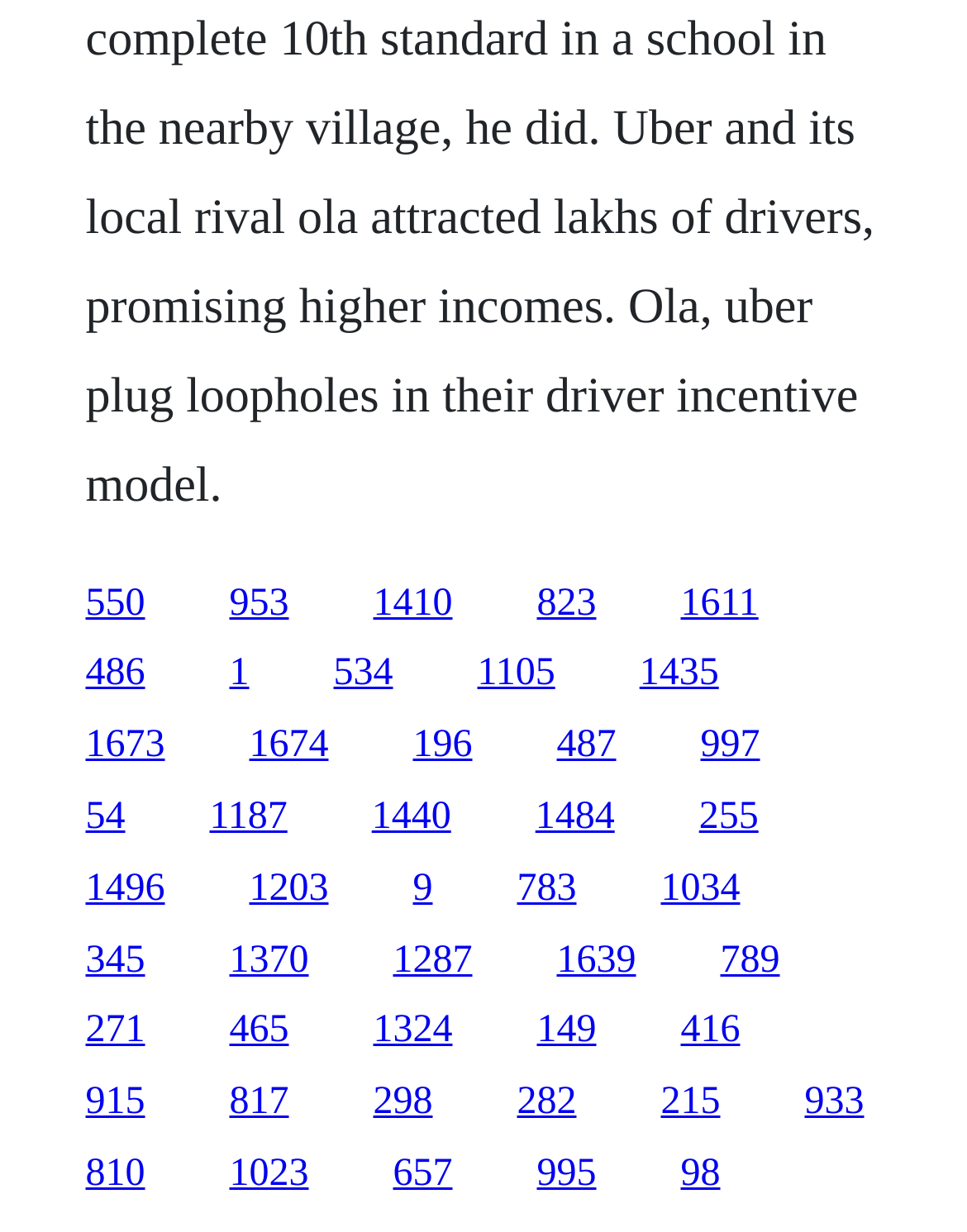Respond to the following question with a brief word or phrase:
How many links have a width greater than 0.1?

30